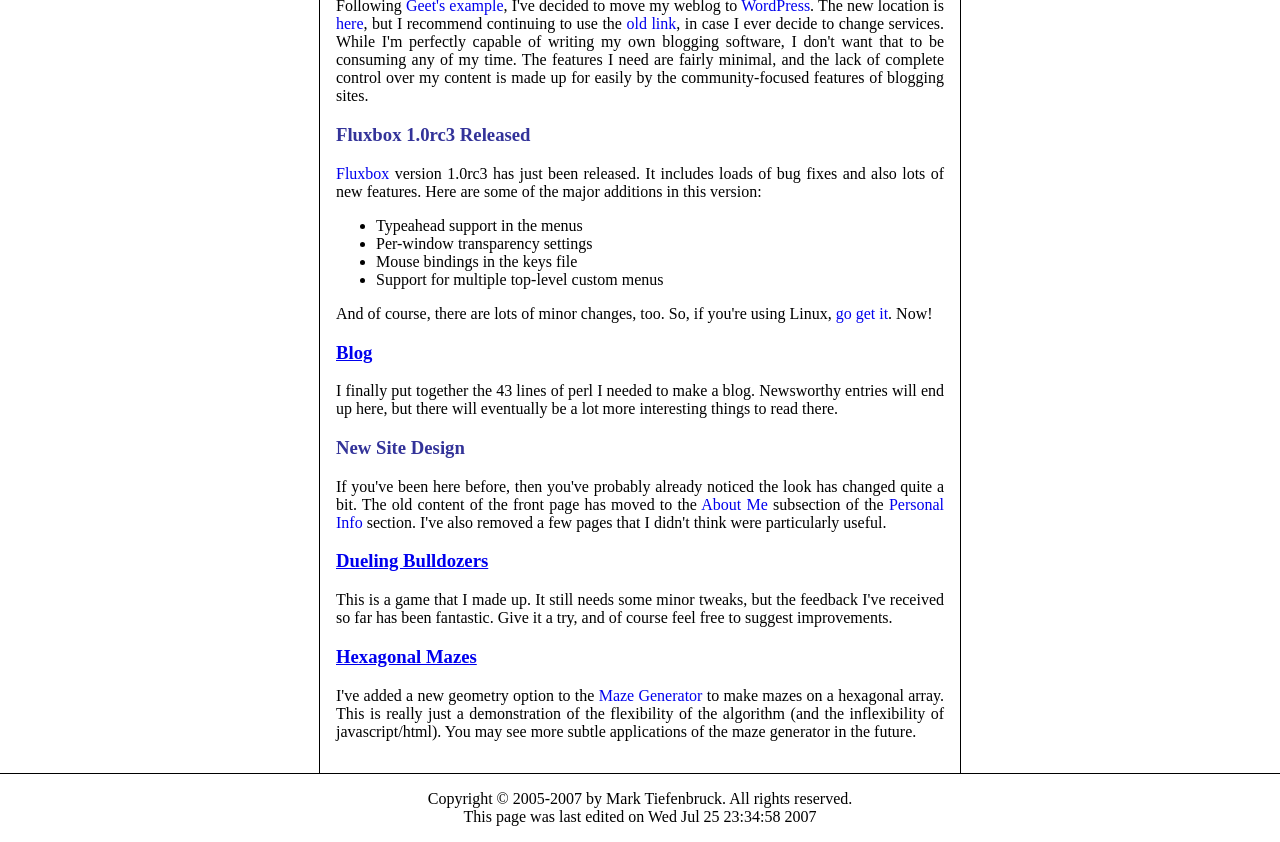Identify the bounding box for the described UI element: "Maze Generator".

[0.468, 0.815, 0.549, 0.836]